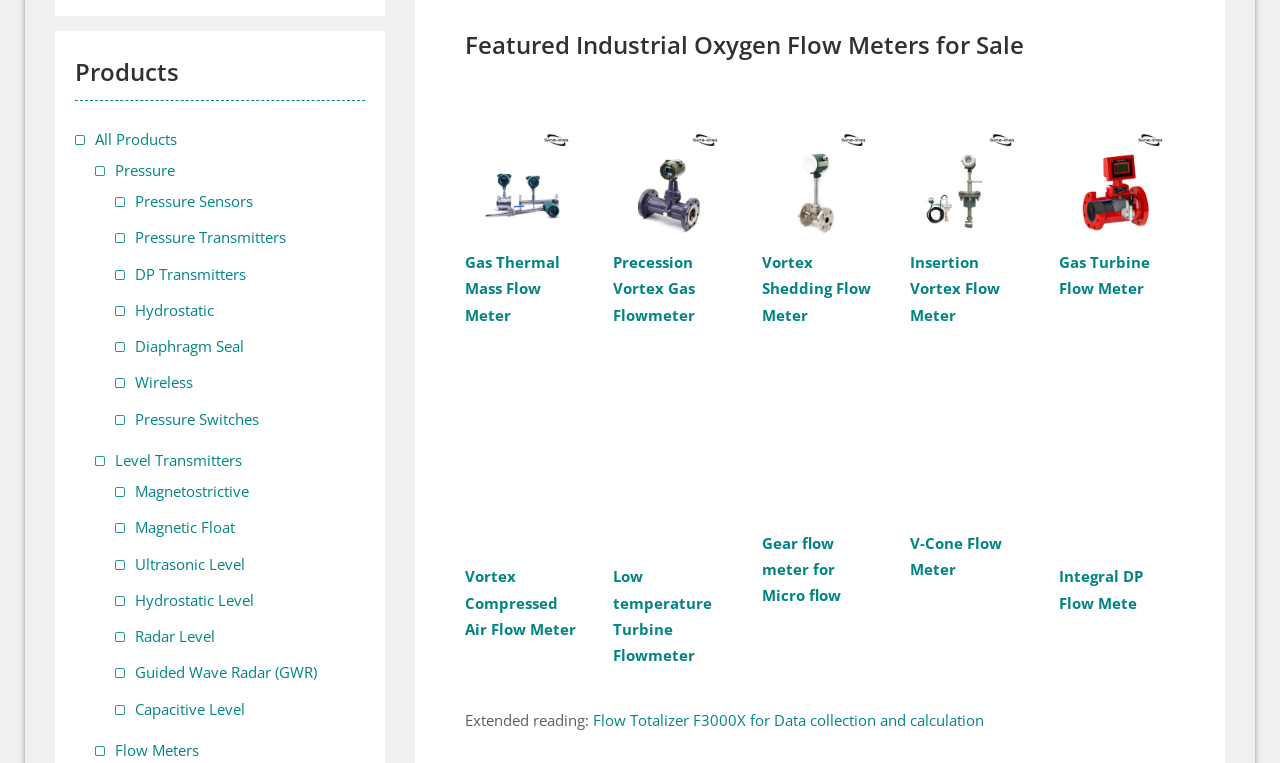Determine the bounding box coordinates for the UI element with the following description: "Gas Turbine Flow Meter". The coordinates should be four float numbers between 0 and 1, represented as [left, top, right, bottom].

[0.827, 0.33, 0.898, 0.391]